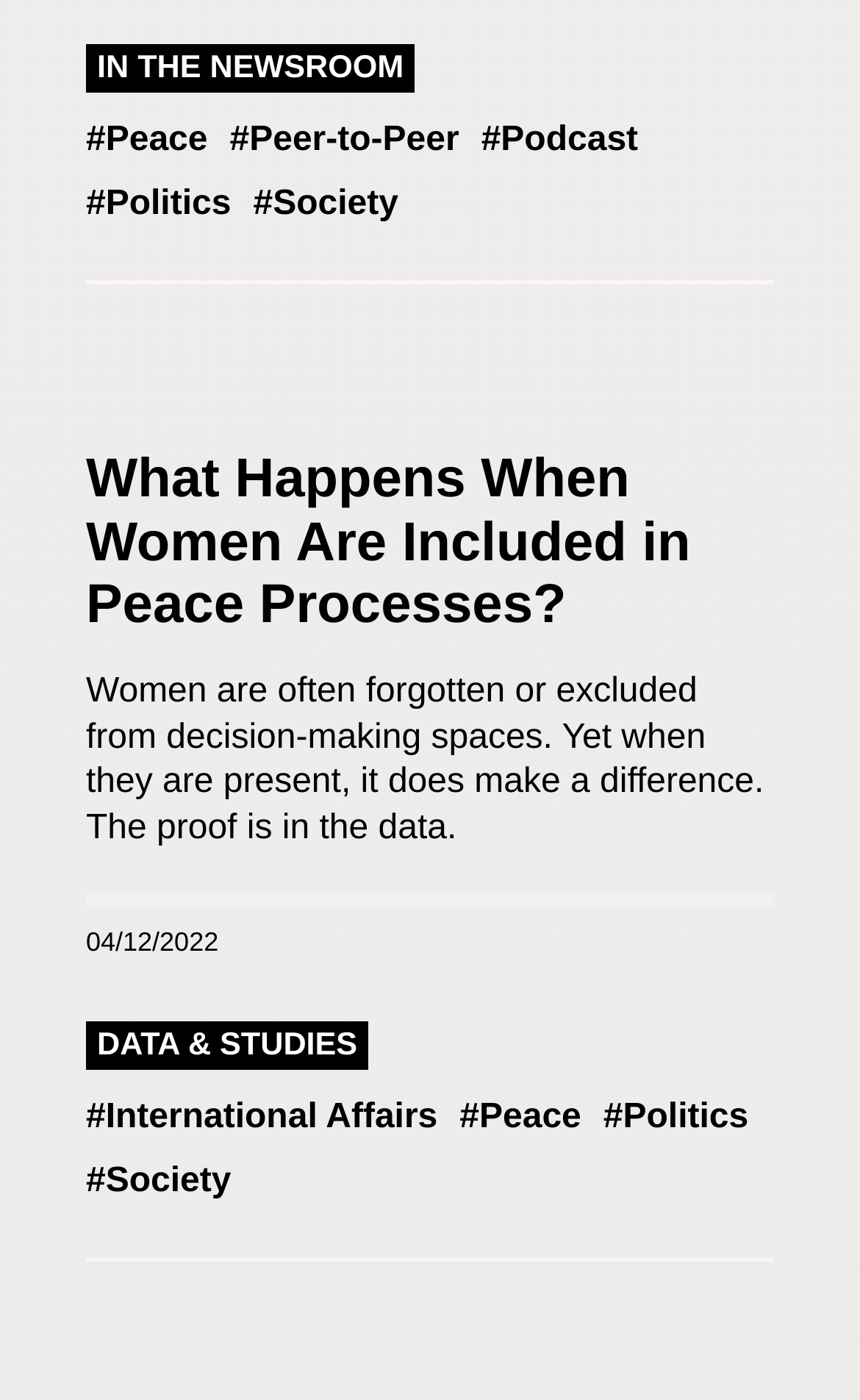What is the topic of the article?
Please respond to the question with a detailed and well-explained answer.

The article's title is 'What Happens When Women Are Included in Peace Processes?' and the static text below it mentions women being forgotten or excluded from decision-making spaces, indicating that the topic is about women's involvement in peace processes.